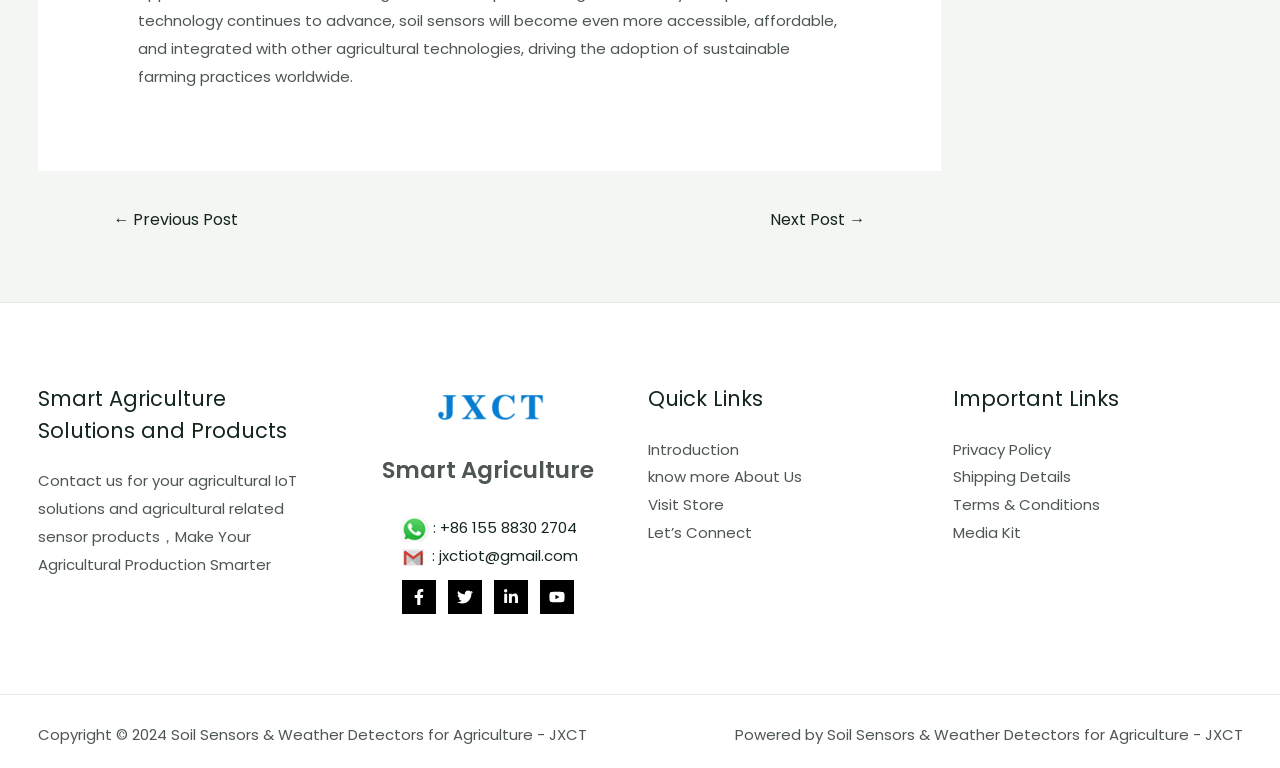Locate the bounding box coordinates of the element you need to click to accomplish the task described by this instruction: "Contact us through phone number".

[0.311, 0.674, 0.45, 0.701]